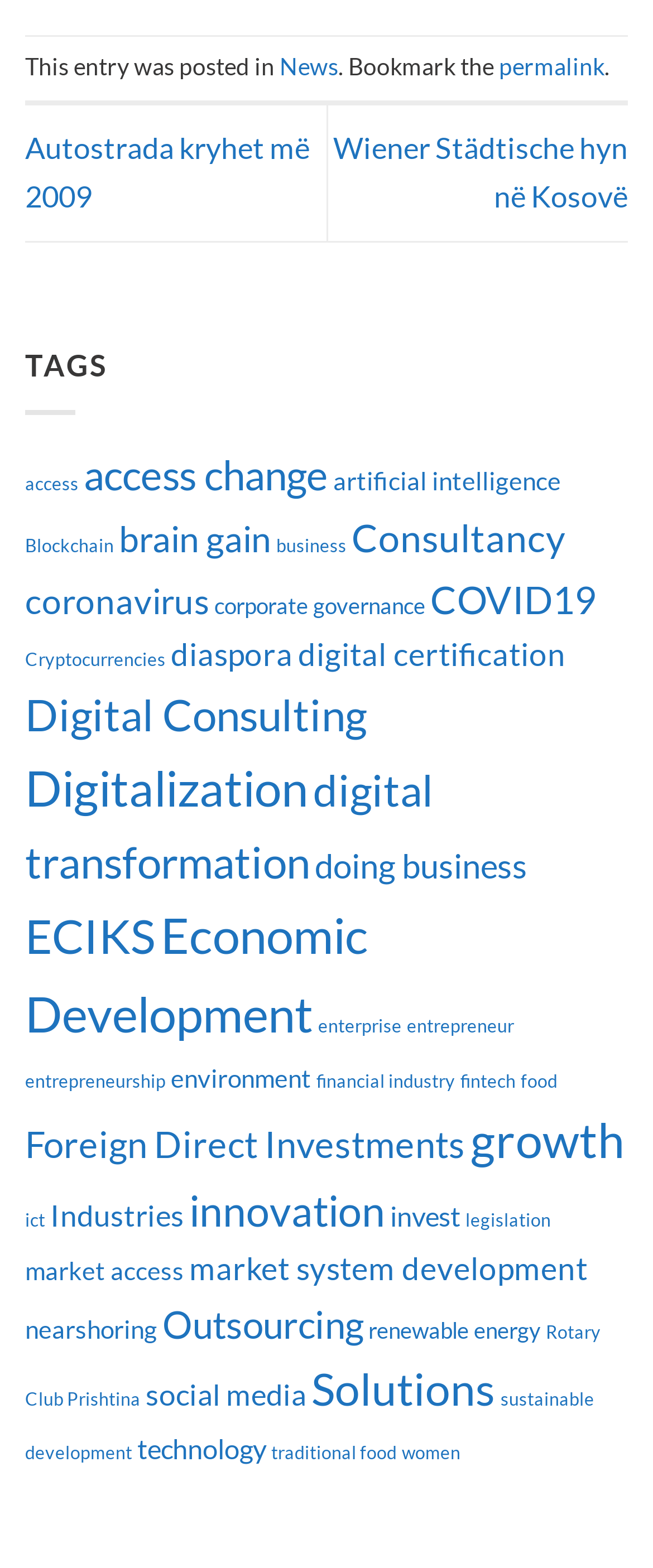Locate the bounding box coordinates of the element to click to perform the following action: 'Click on the 'News' link'. The coordinates should be given as four float values between 0 and 1, in the form of [left, top, right, bottom].

[0.428, 0.033, 0.518, 0.051]